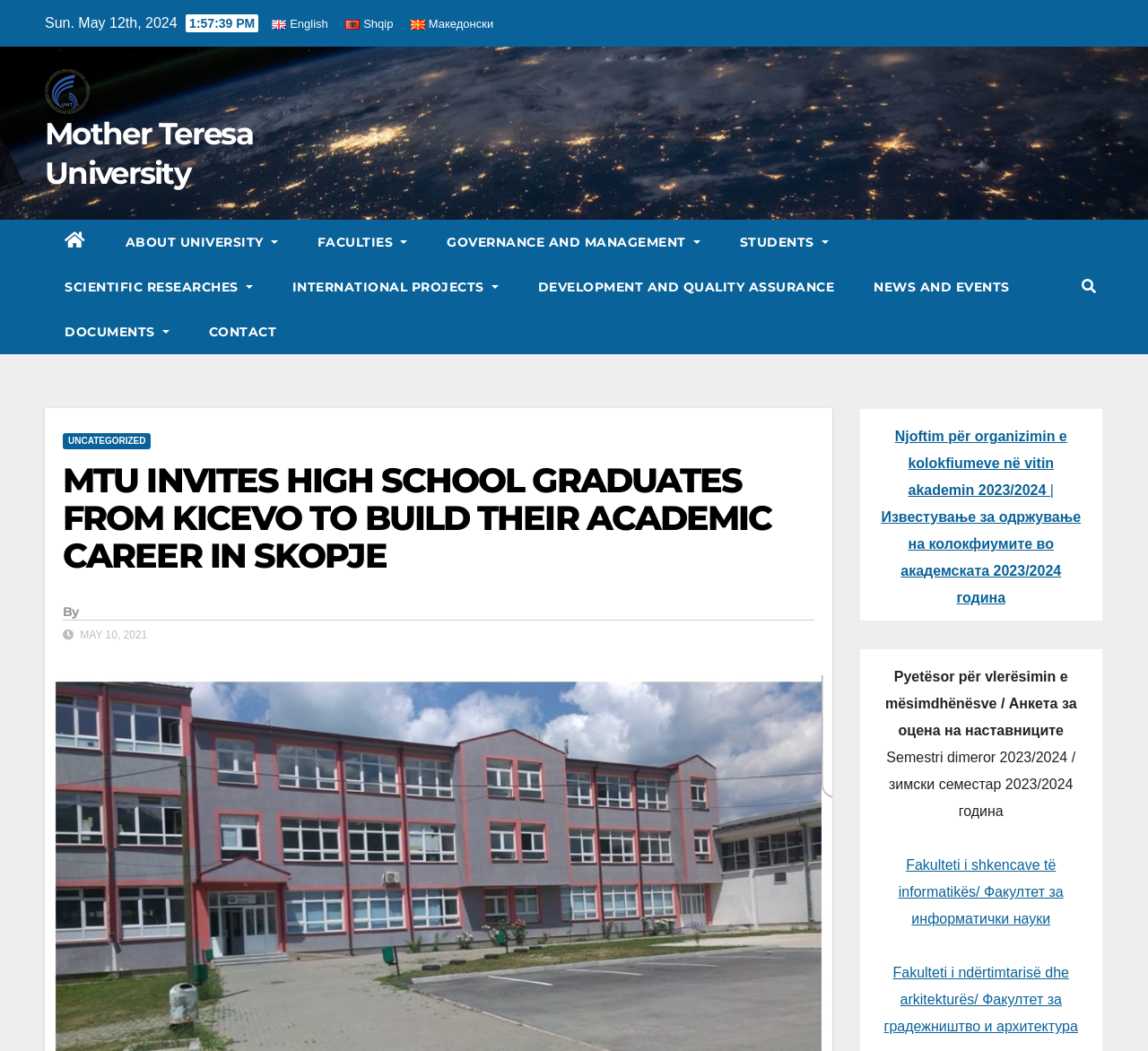Utilize the details in the image to thoroughly answer the following question: What is the date displayed on the top of the webpage?

The date is displayed on the top of the webpage, which is 'Sun. May 12th, 2024', indicating the current date or the date of the webpage's content.